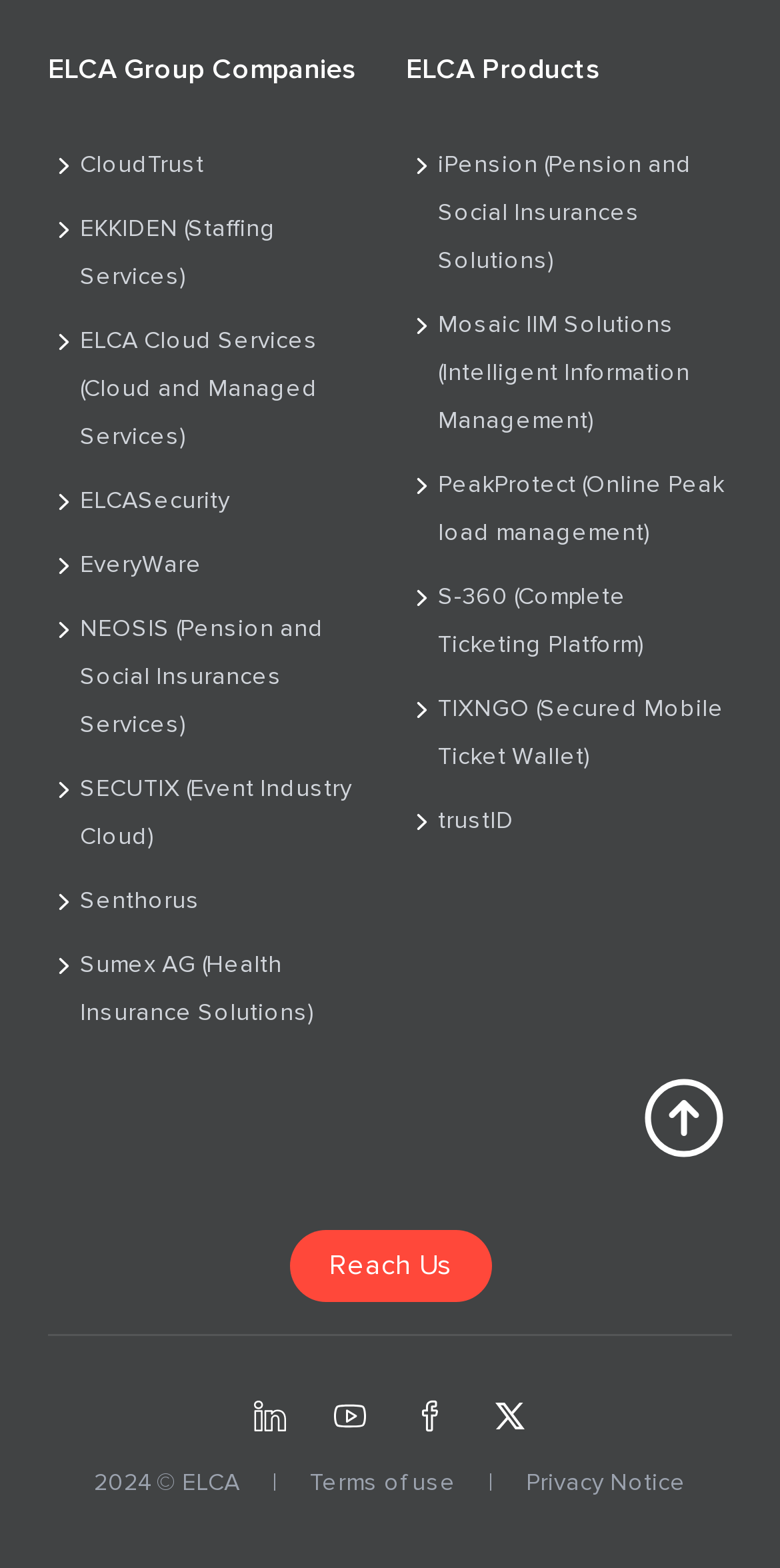Indicate the bounding box coordinates of the element that needs to be clicked to satisfy the following instruction: "Click on ELCA Group Companies". The coordinates should be four float numbers between 0 and 1, i.e., [left, top, right, bottom].

[0.062, 0.029, 0.479, 0.06]